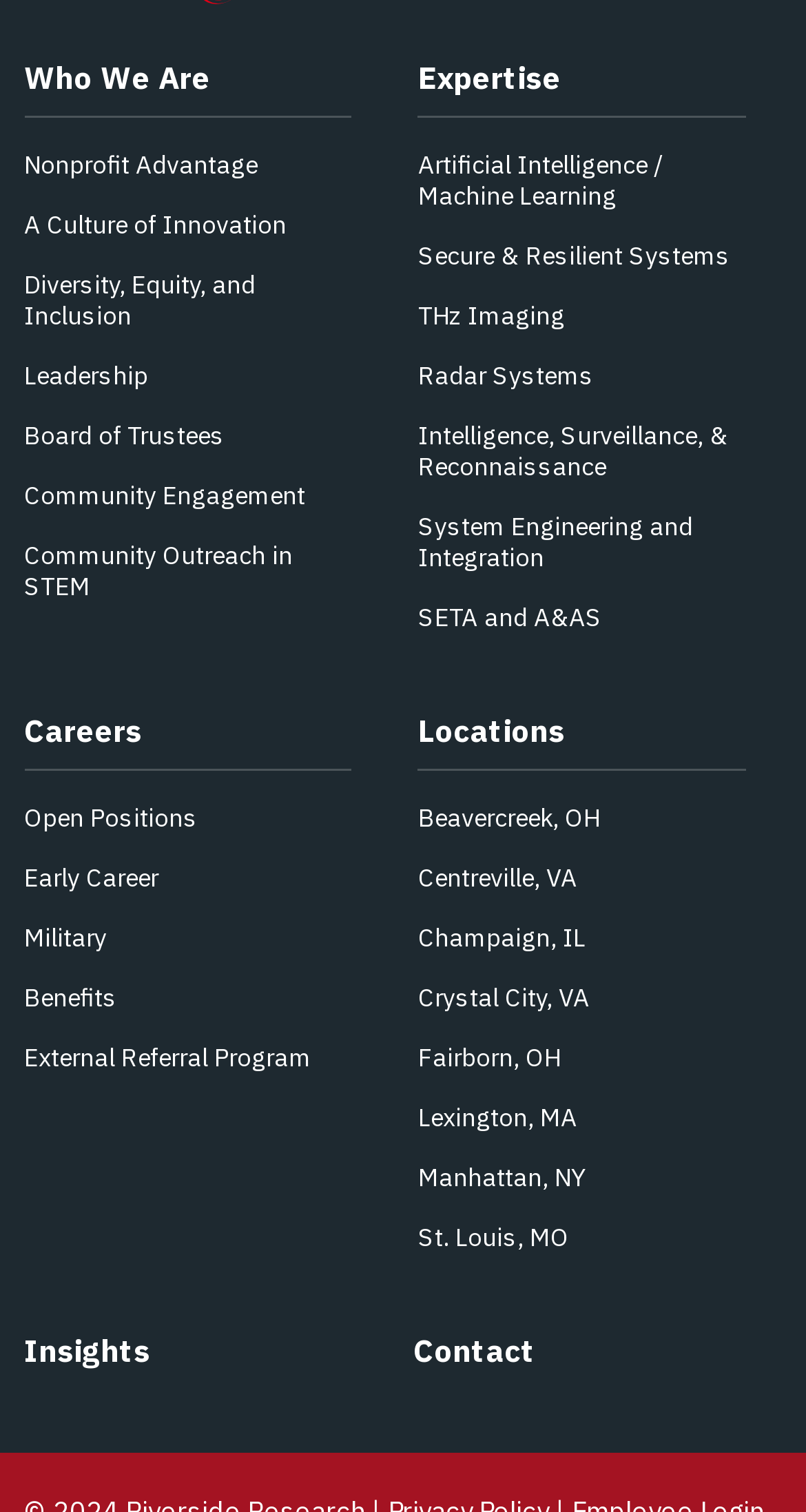Please determine the bounding box coordinates of the element's region to click for the following instruction: "Explore Open Positions".

[0.03, 0.53, 0.245, 0.551]